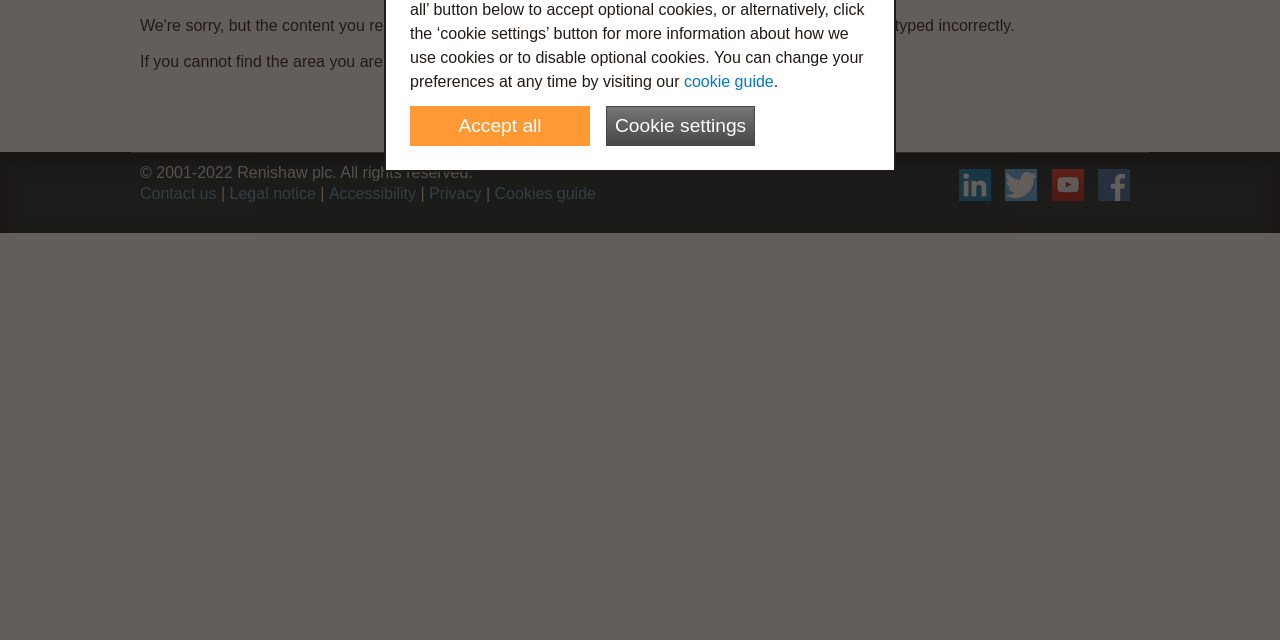Using the description "search facility", locate and provide the bounding box of the UI element.

[0.419, 0.083, 0.493, 0.109]